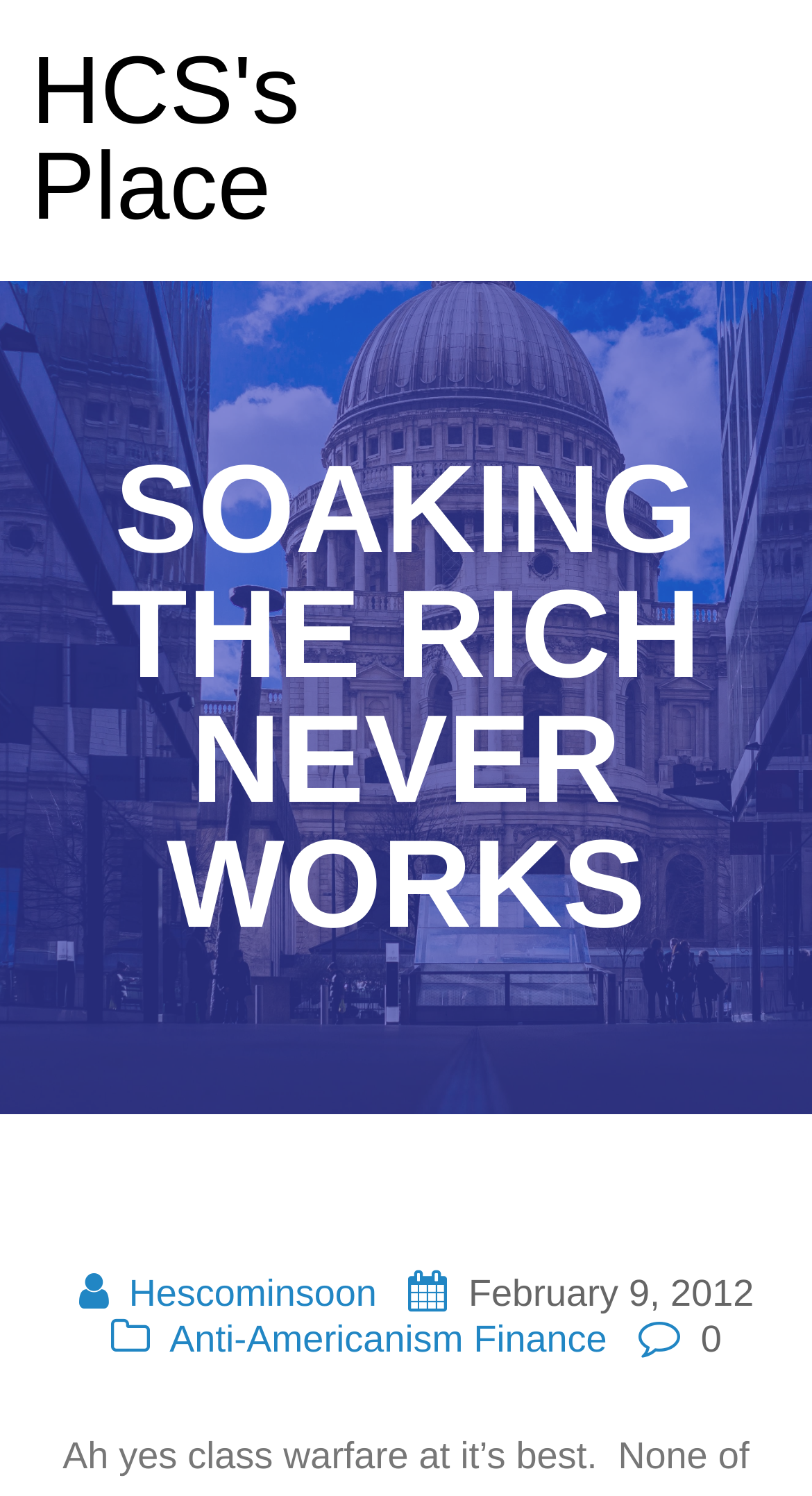Provide the bounding box coordinates for the specified HTML element described in this description: "Anti-Americanism". The coordinates should be four float numbers ranging from 0 to 1, in the format [left, top, right, bottom].

[0.209, 0.881, 0.57, 0.909]